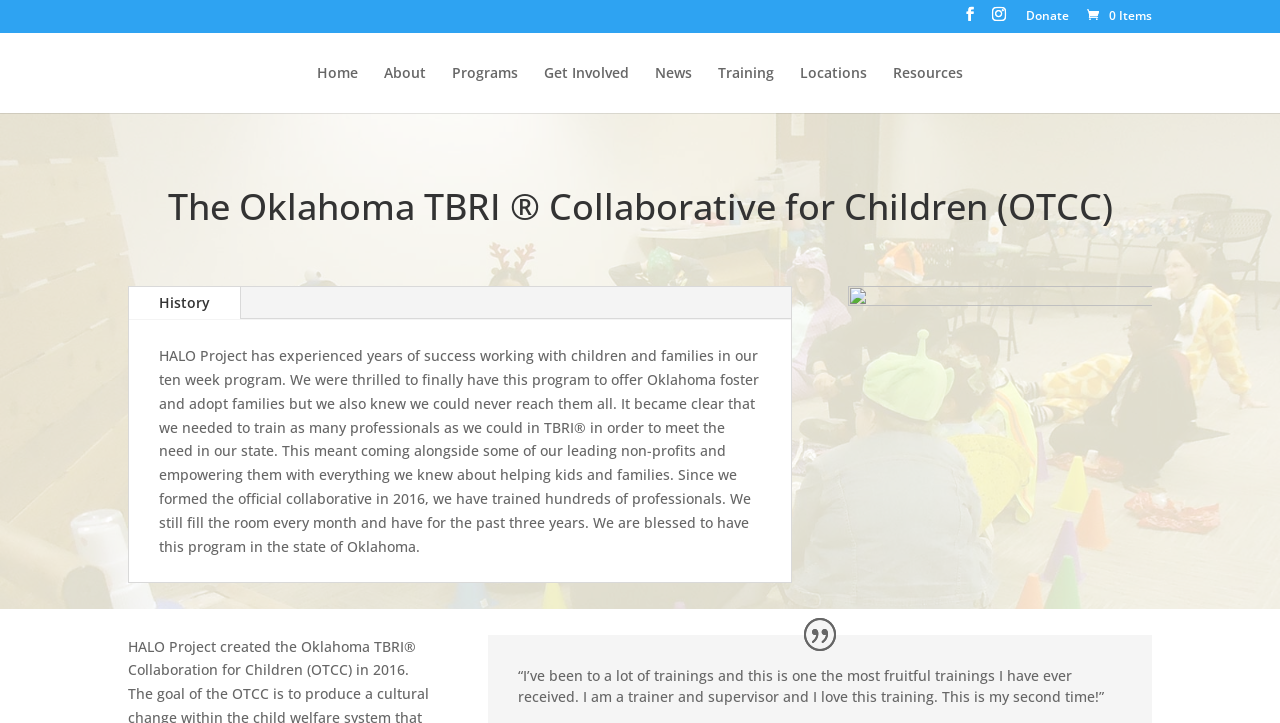Please find the bounding box for the following UI element description. Provide the coordinates in (top-left x, top-left y, bottom-right x, bottom-right y) format, with values between 0 and 1: Donate

[0.802, 0.014, 0.835, 0.043]